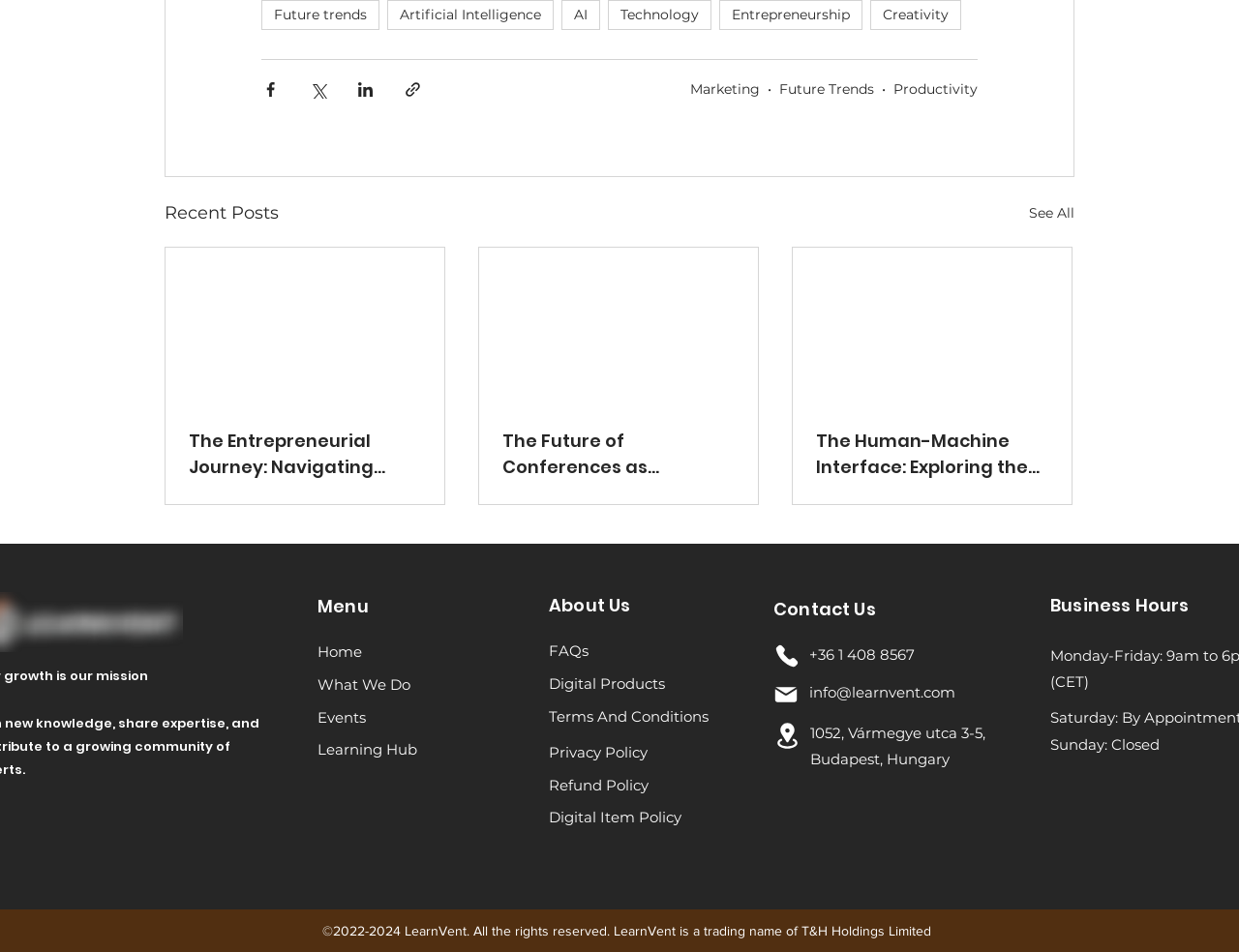Could you highlight the region that needs to be clicked to execute the instruction: "Click on the 'Future trends' link"?

[0.211, 0.0, 0.306, 0.032]